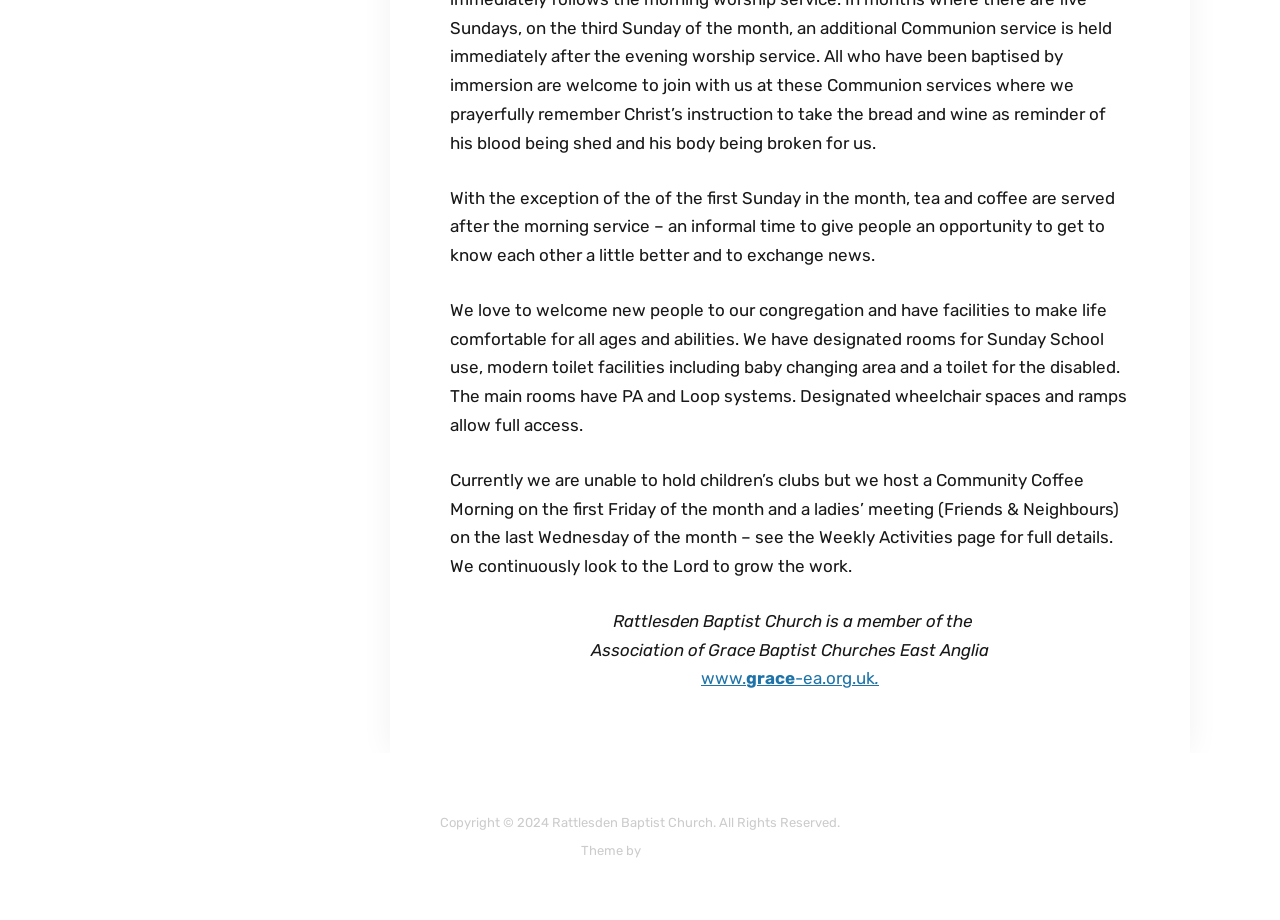Identify the bounding box coordinates for the UI element described as: "ILOVEWP". The coordinates should be provided as four floats between 0 and 1: [left, top, right, bottom].

[0.503, 0.916, 0.546, 0.932]